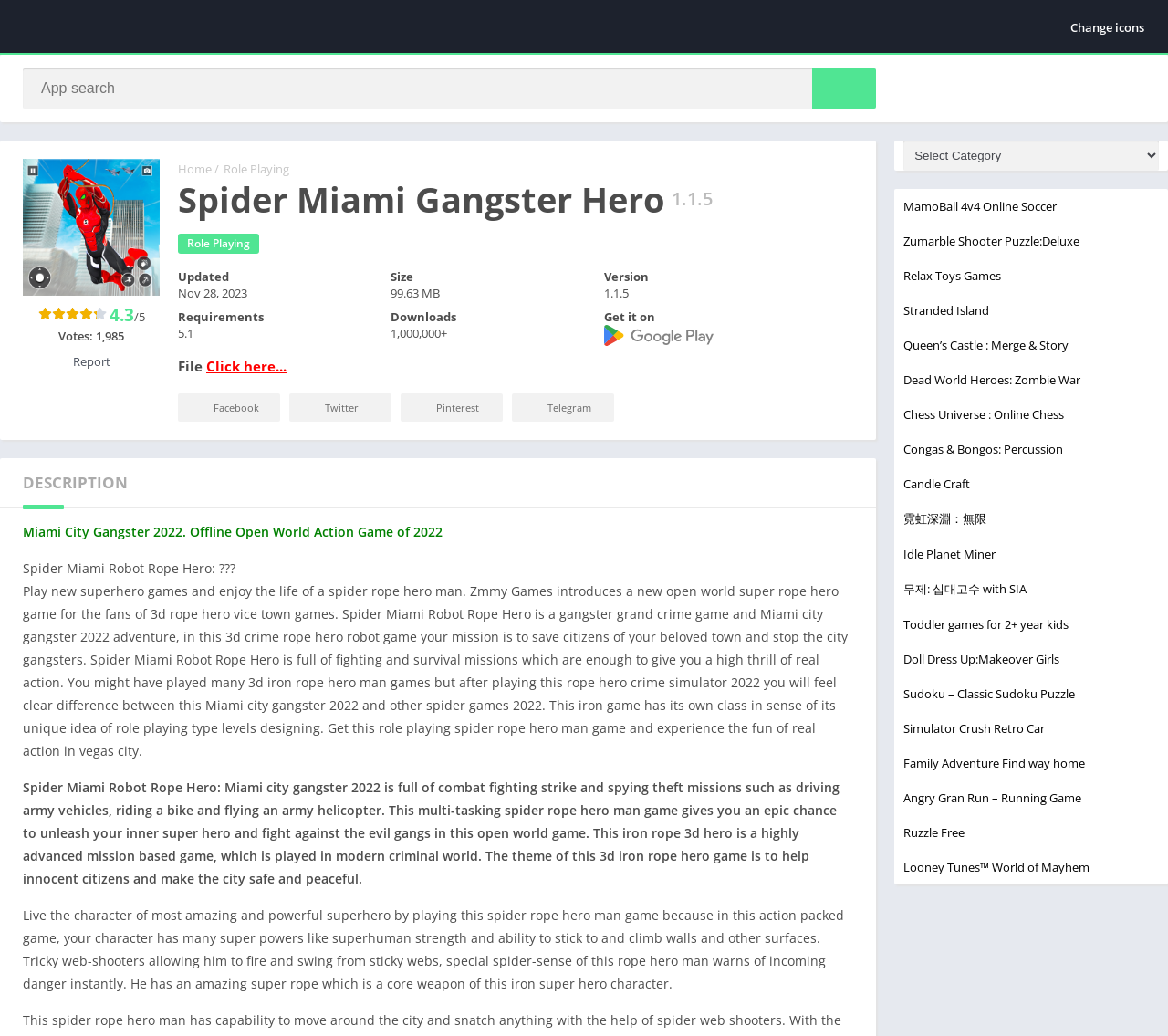Highlight the bounding box coordinates of the element you need to click to perform the following instruction: "Search for an APK."

[0.02, 0.066, 0.75, 0.105]